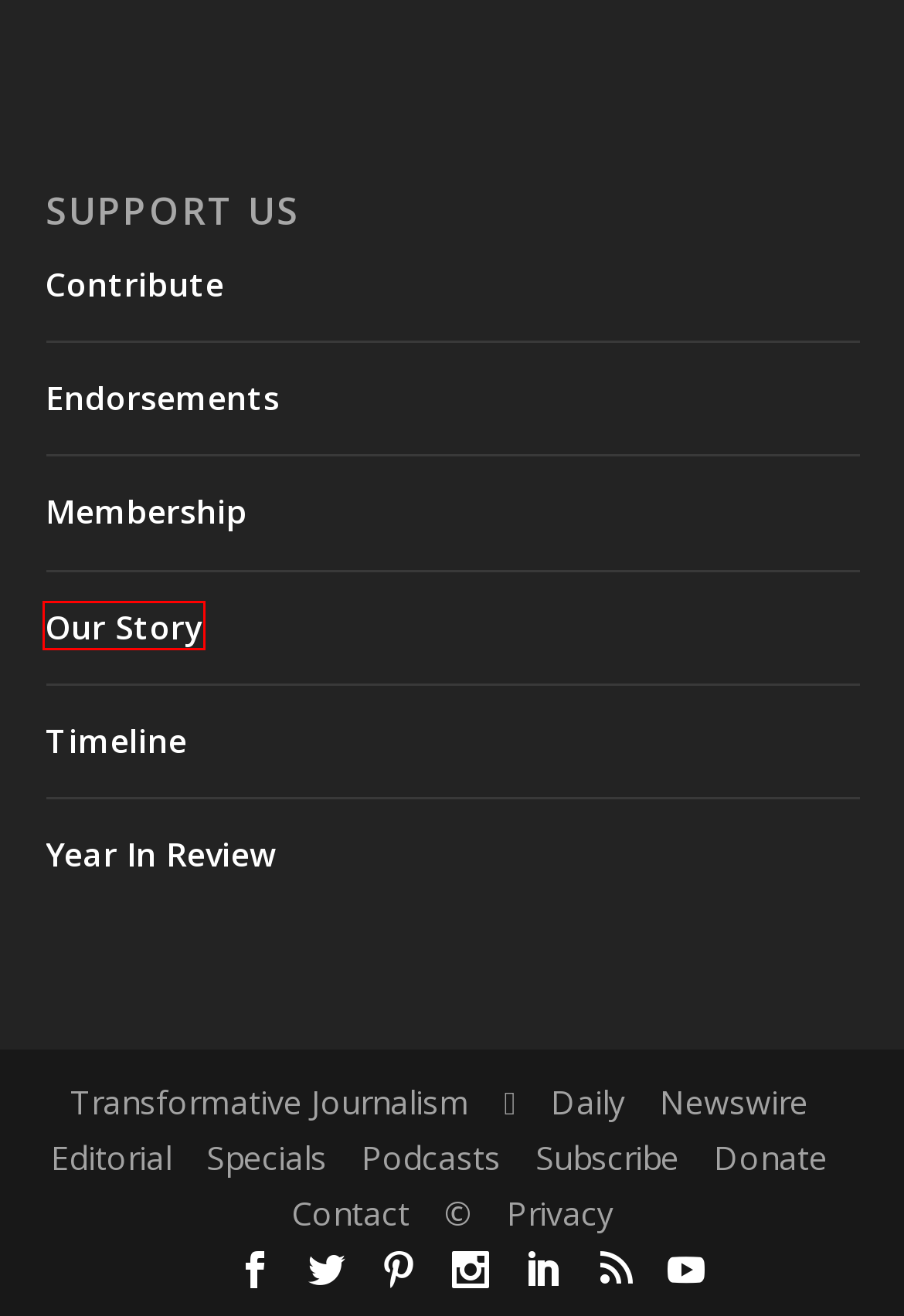Given a webpage screenshot with a UI element marked by a red bounding box, choose the description that best corresponds to the new webpage that will appear after clicking the element. The candidates are:
A. © Photo Copyright | Milwaukee Independent
B. Editorial Archives | Milwaukee Independent
C. About Us | Milwaukee Independent
D. Privacy Policy | Milwaukee Independent
E. Contact Us | Milwaukee Independent
F. Timeline | Milwaukee Independent
G. Join: Membership | Milwaukee Independent
H. SPECIAL | Year In Review | Milwaukee Independent

C